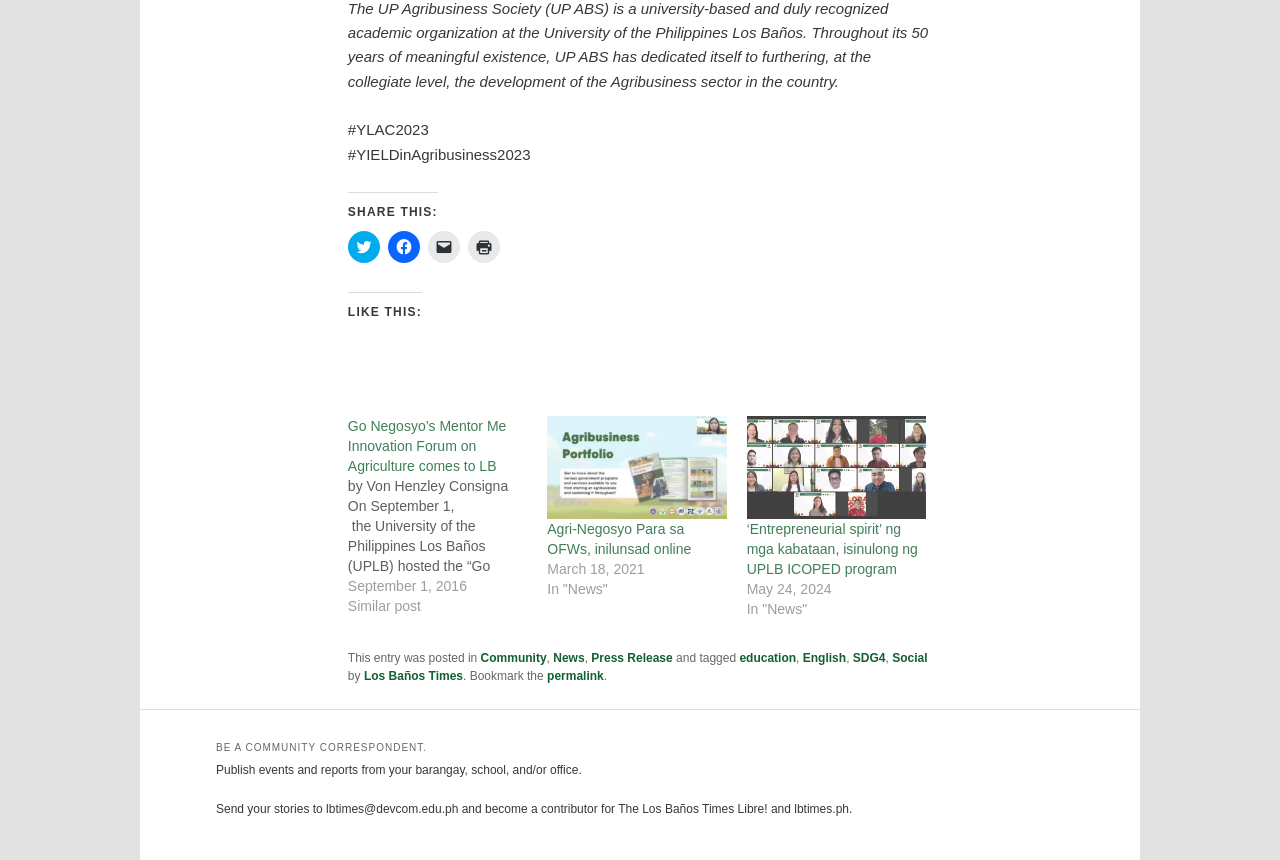Determine the bounding box coordinates for the HTML element mentioned in the following description: "Social". The coordinates should be a list of four floats ranging from 0 to 1, represented as [left, top, right, bottom].

[0.697, 0.757, 0.725, 0.773]